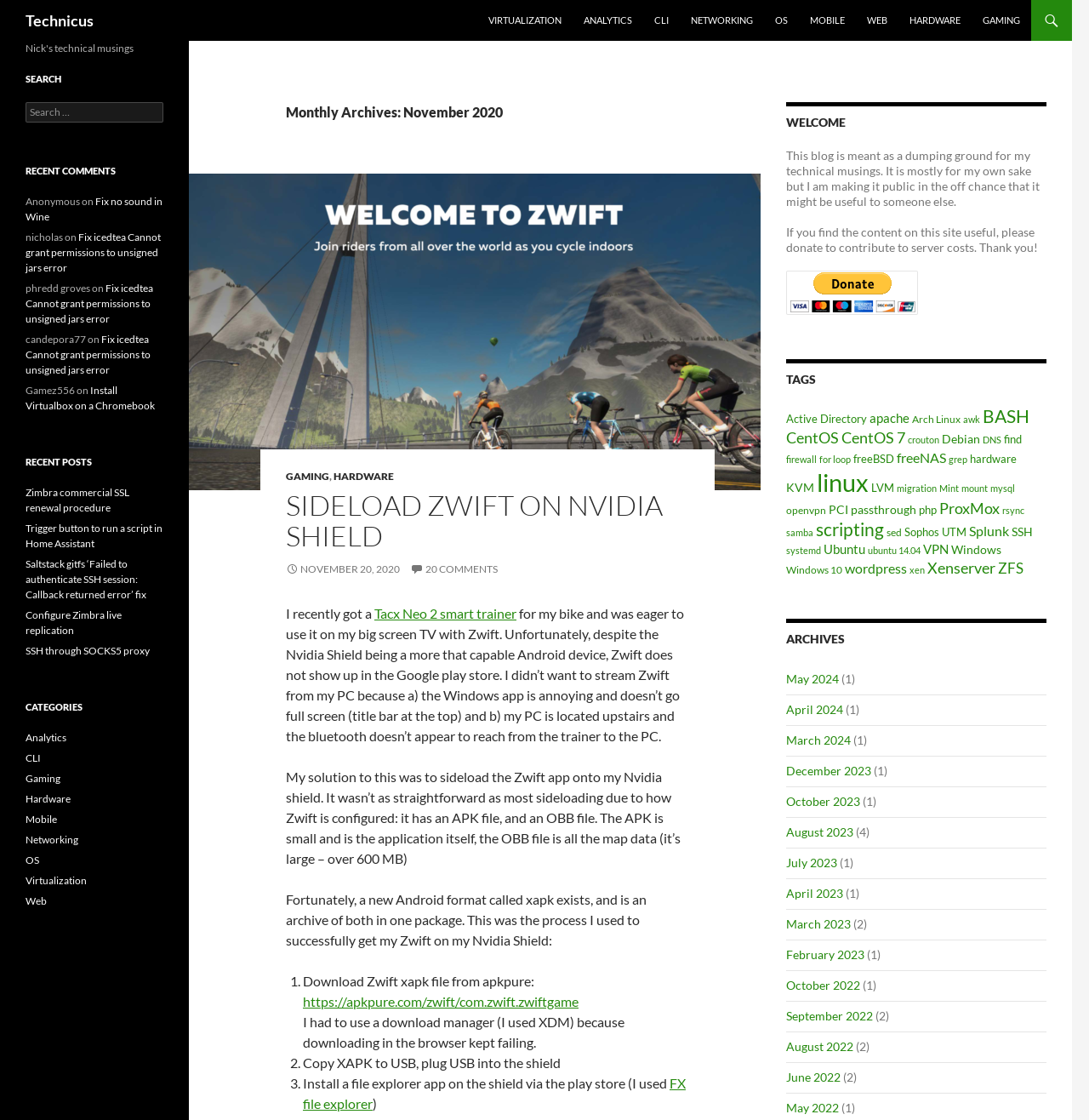Determine the bounding box for the UI element that matches this description: "Zimbra commercial SSL renewal procedure".

[0.023, 0.434, 0.119, 0.459]